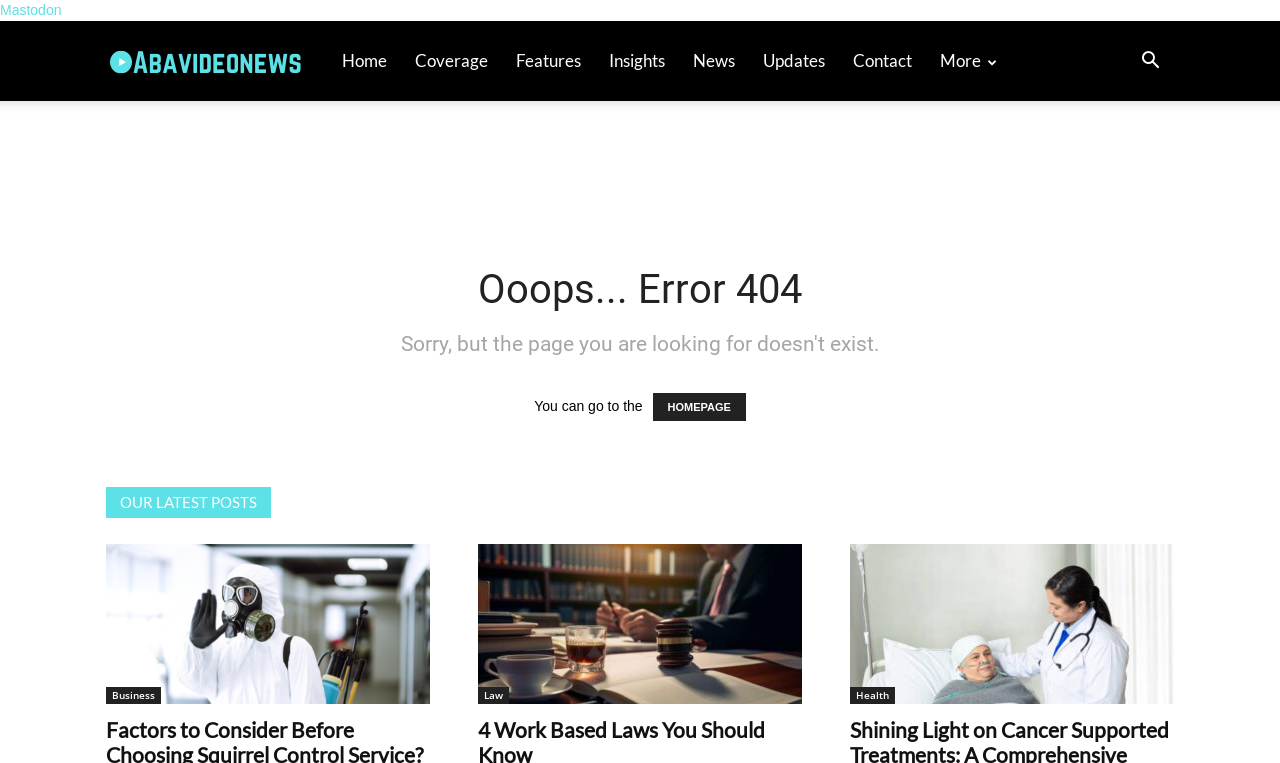Please find the bounding box coordinates of the section that needs to be clicked to achieve this instruction: "explore Law articles".

[0.373, 0.9, 0.398, 0.923]